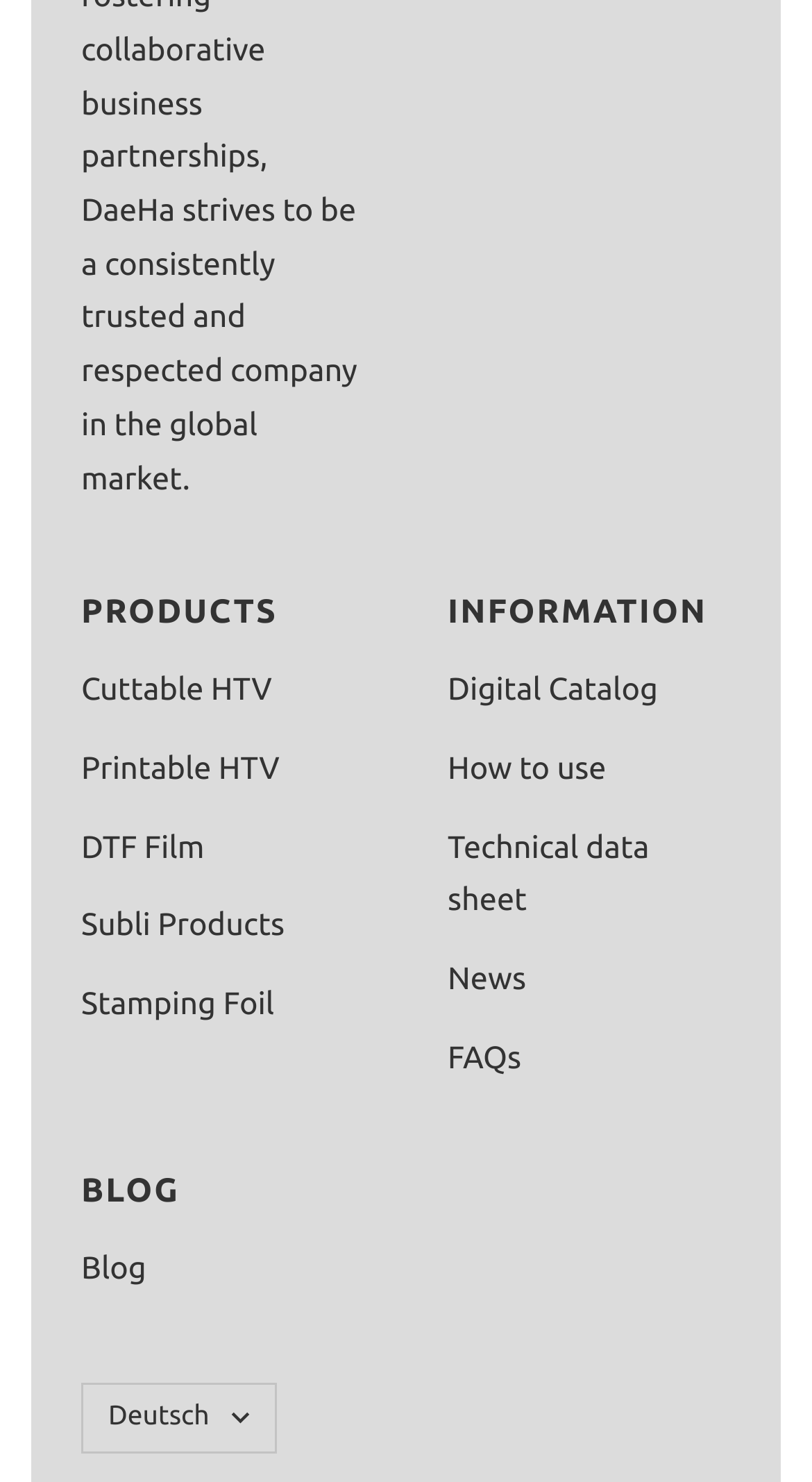Pinpoint the bounding box coordinates of the clickable area needed to execute the instruction: "Learn about Stamping Foil". The coordinates should be specified as four float numbers between 0 and 1, i.e., [left, top, right, bottom].

[0.1, 0.659, 0.338, 0.695]